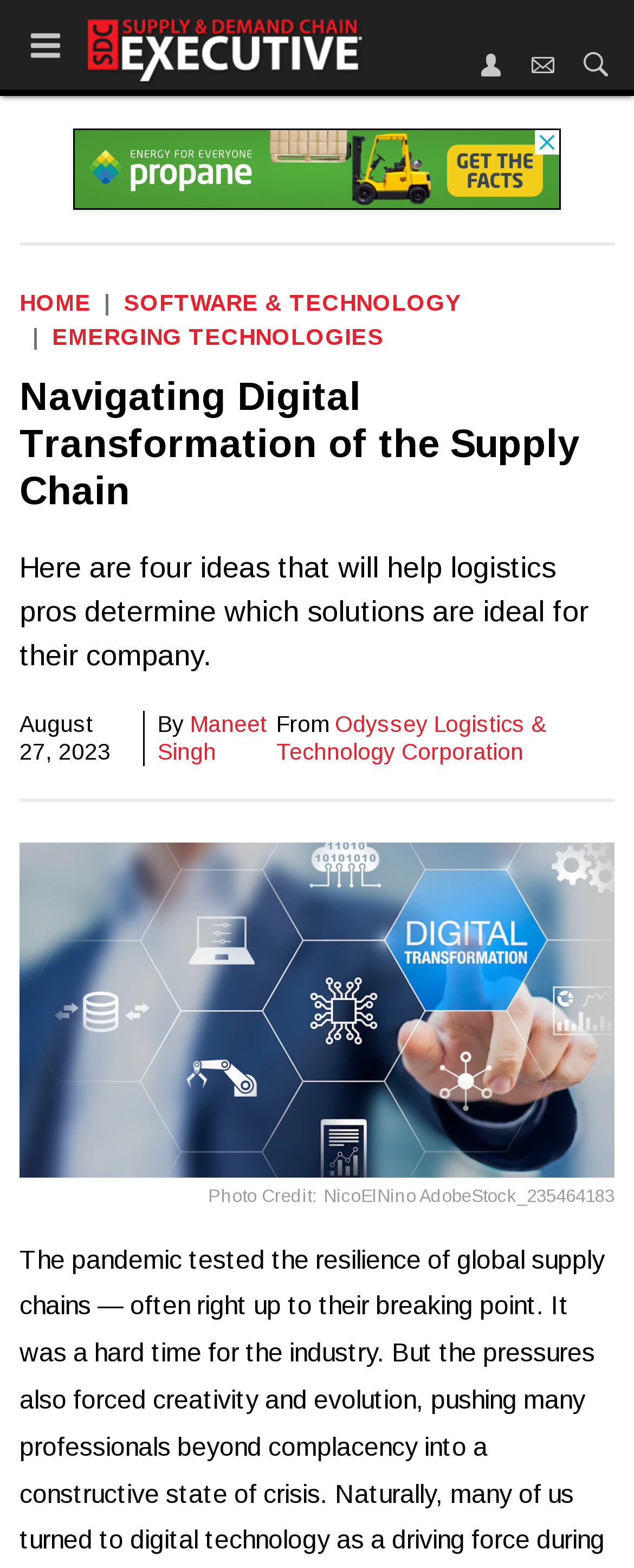Please identify the bounding box coordinates of the clickable area that will allow you to execute the instruction: "Toggle the menu".

[0.041, 0.016, 0.103, 0.041]